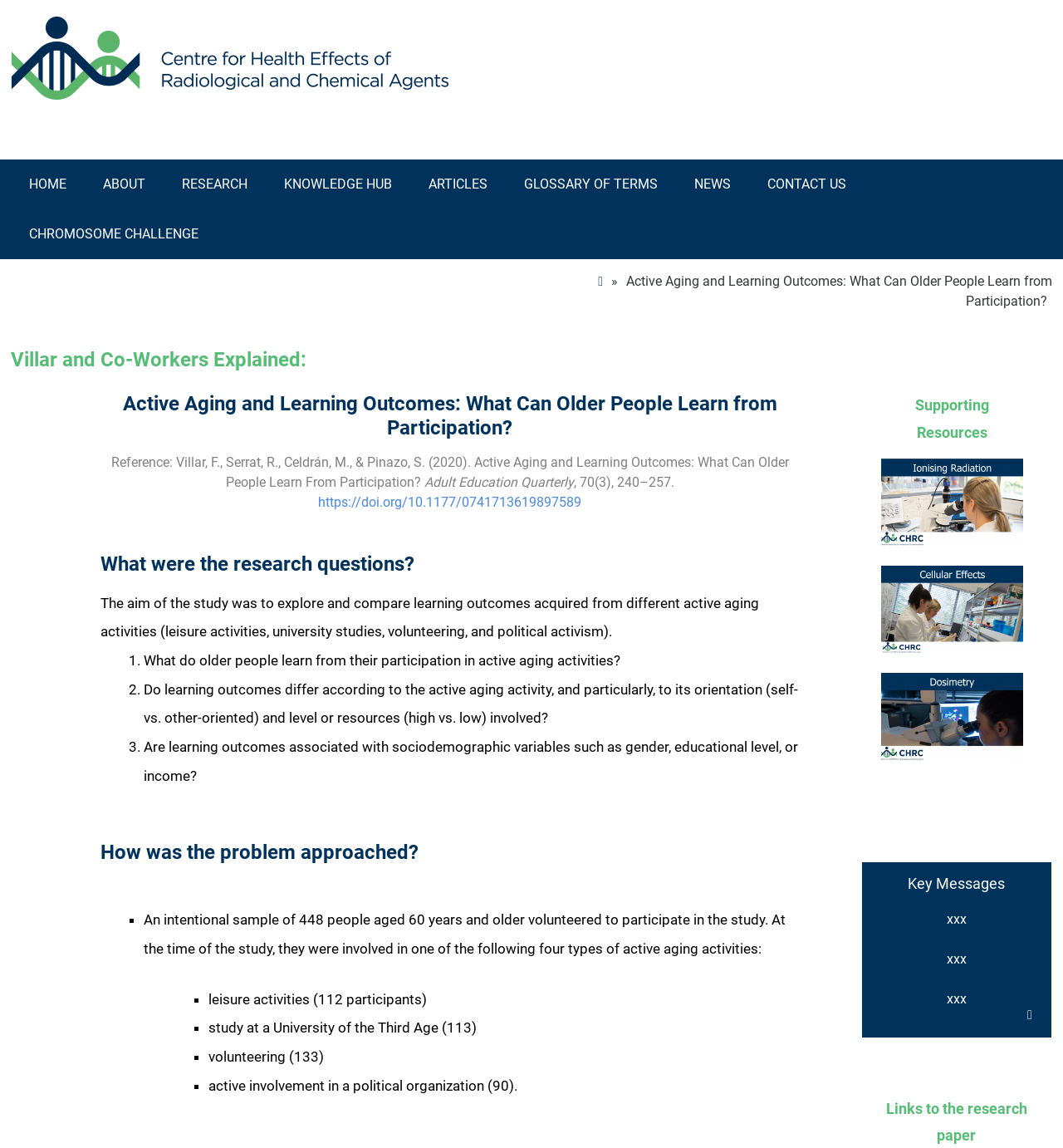Please specify the coordinates of the bounding box for the element that should be clicked to carry out this instruction: "Visit the Centre for Health Effects of Radiological and Chemical Agents website". The coordinates must be four float numbers between 0 and 1, formatted as [left, top, right, bottom].

[0.01, 0.014, 0.489, 0.107]